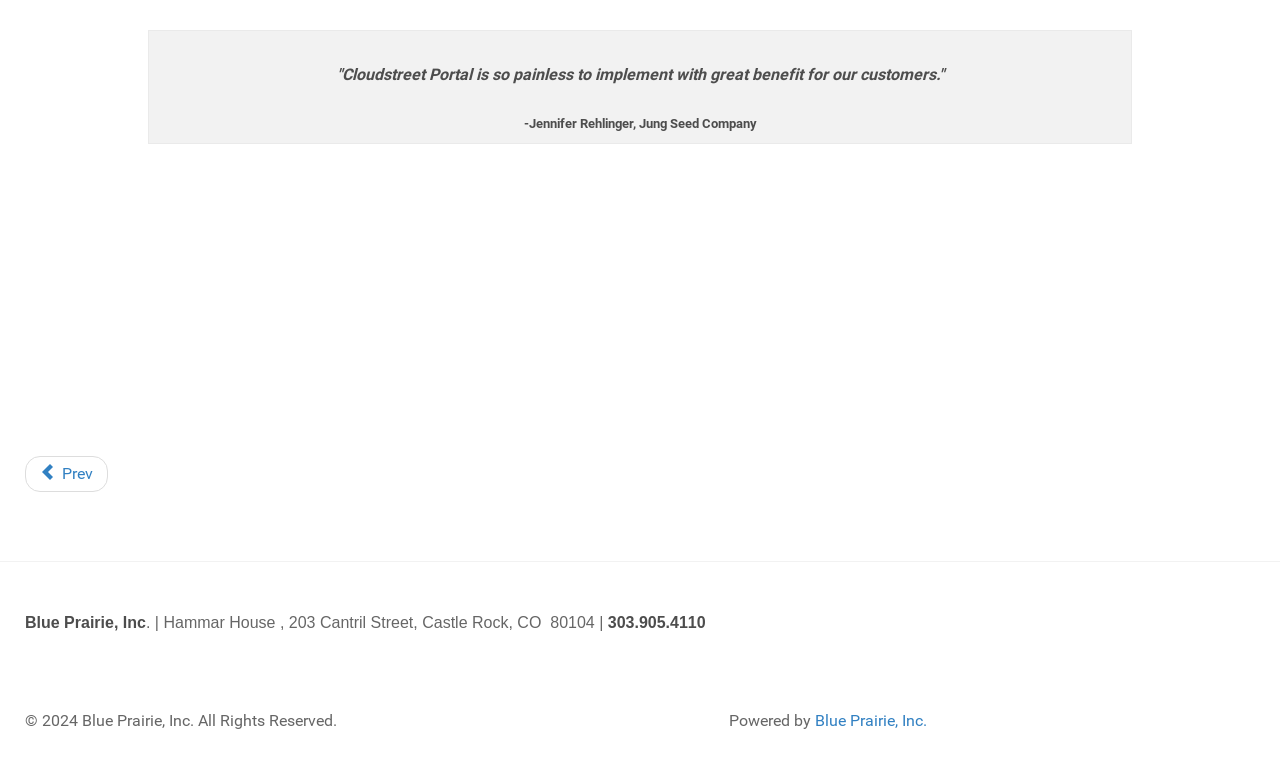Carefully examine the image and provide an in-depth answer to the question: What is the quote about in the layout table?

I noticed a quote in the layout table, which mentions 'Cloudstreet Portal' and is attributed to Jennifer Rehlinger from Jung Seed Company. The quote seems to be praising the ease of implementation and benefits of Cloudstreet Portal for their customers.